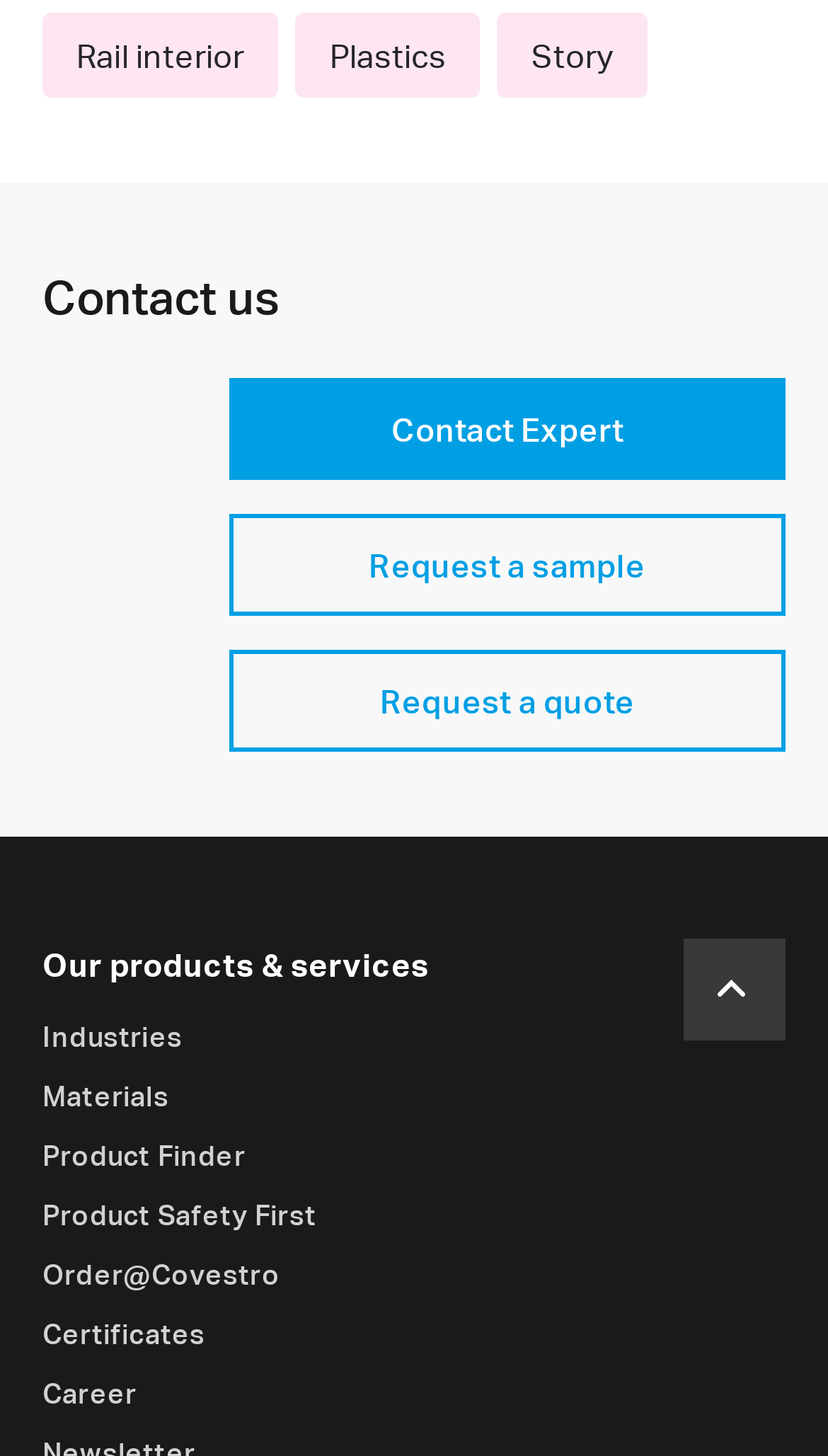How many links are there under the 'Our products & services' heading?
Look at the image and respond with a single word or a short phrase.

6